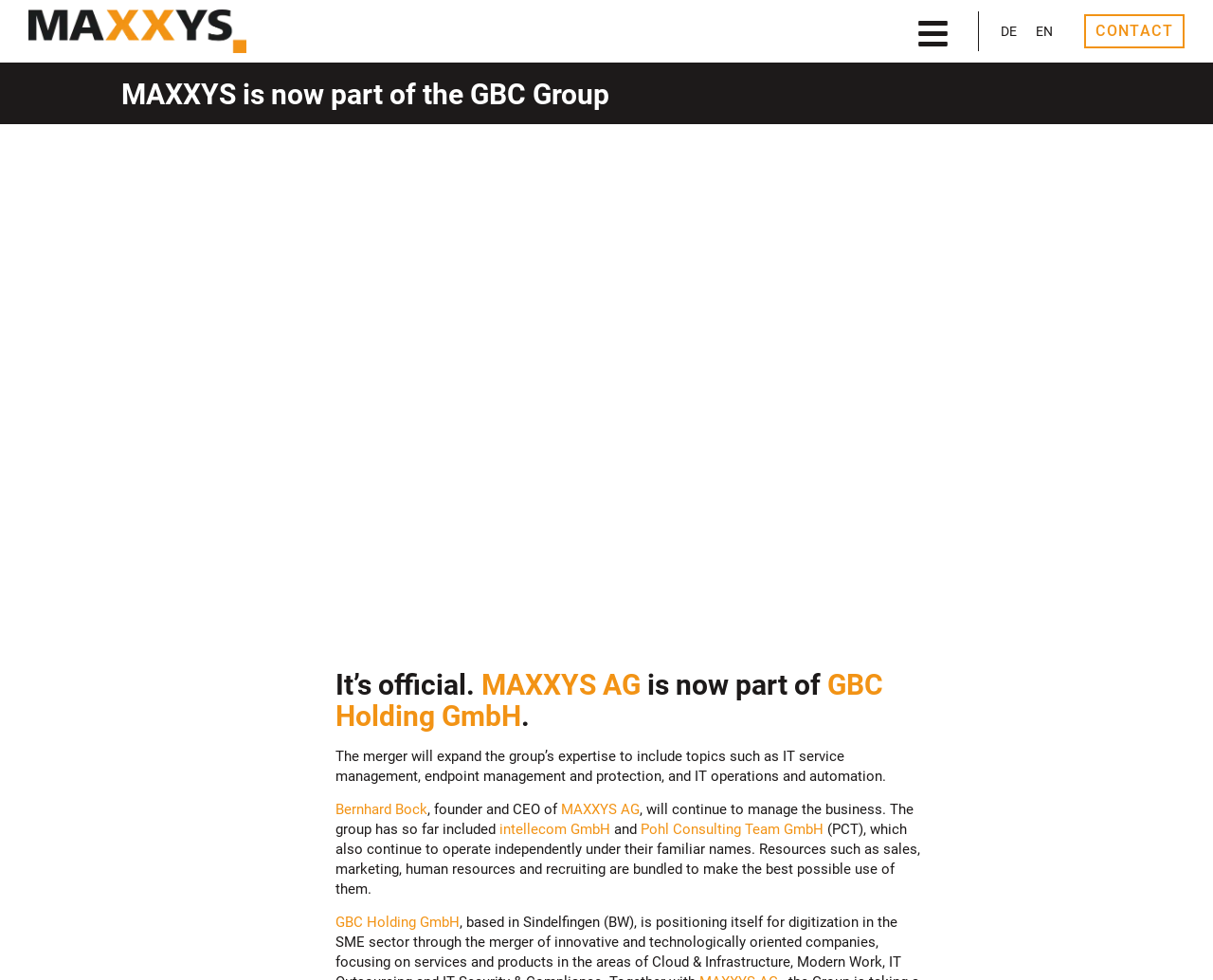Pinpoint the bounding box coordinates of the element you need to click to execute the following instruction: "Check out the 'G1 garlic price in Pakistan' article". The bounding box should be represented by four float numbers between 0 and 1, in the format [left, top, right, bottom].

None